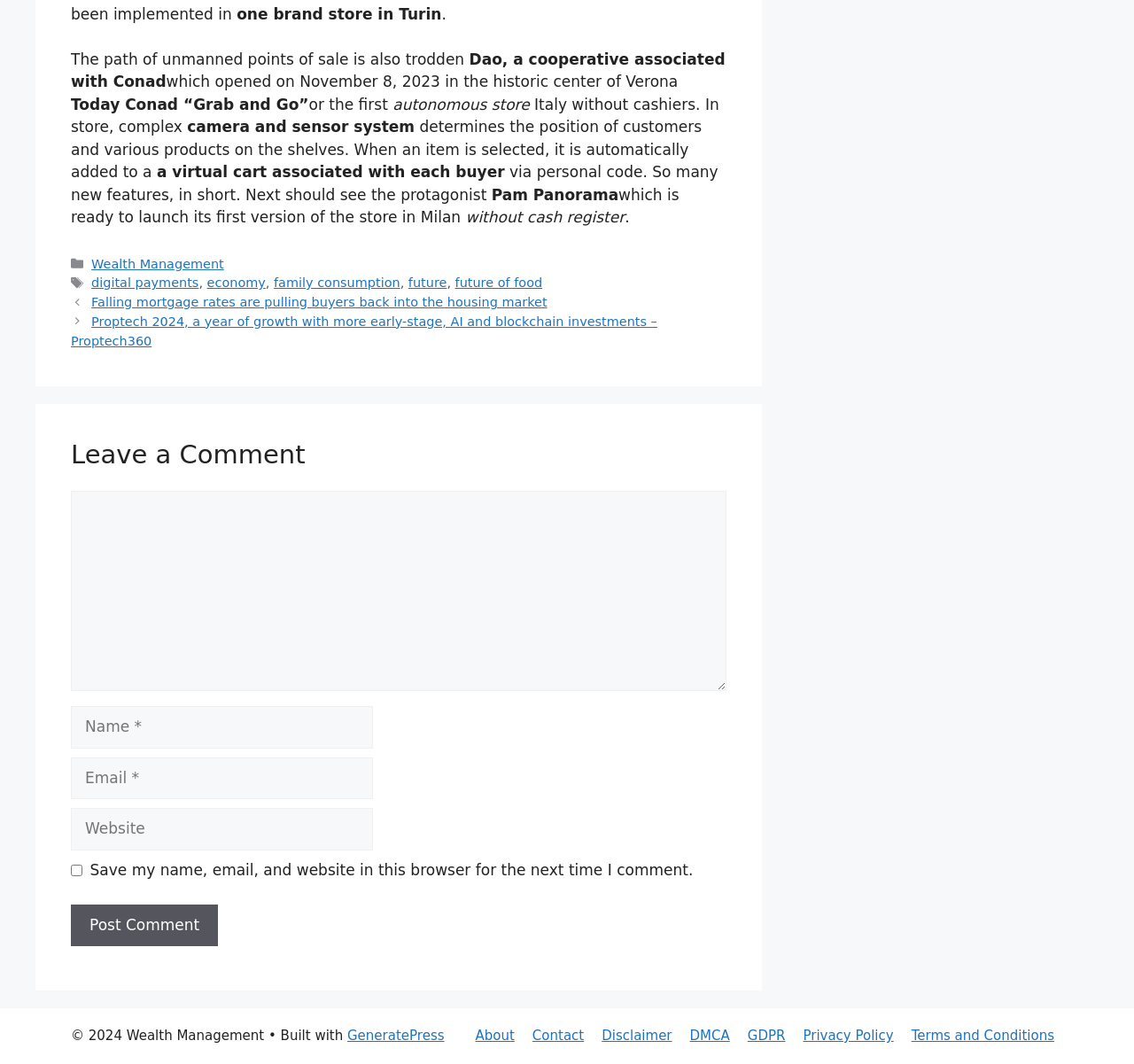What is the name of the cooperative associated with Conad?
Please provide a comprehensive and detailed answer to the question.

The answer can be found in the StaticText element with the text 'Dao, a cooperative associated with Conad' which is located at [0.062, 0.047, 0.64, 0.085].